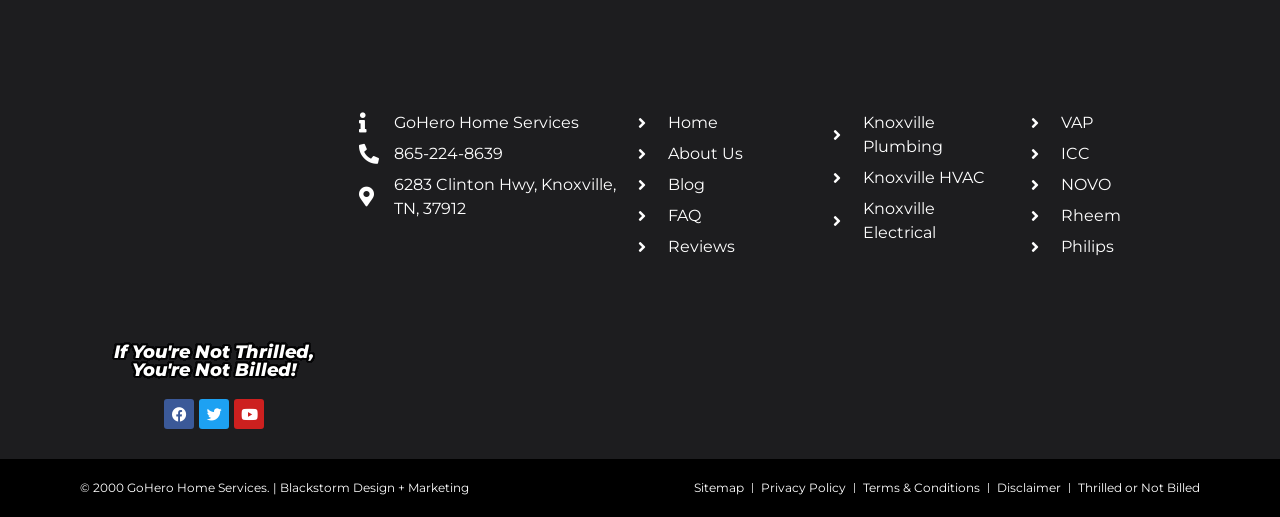Please determine the bounding box coordinates of the element to click on in order to accomplish the following task: "Check the Sitemap". Ensure the coordinates are four float numbers ranging from 0 to 1, i.e., [left, top, right, bottom].

[0.542, 0.927, 0.581, 0.962]